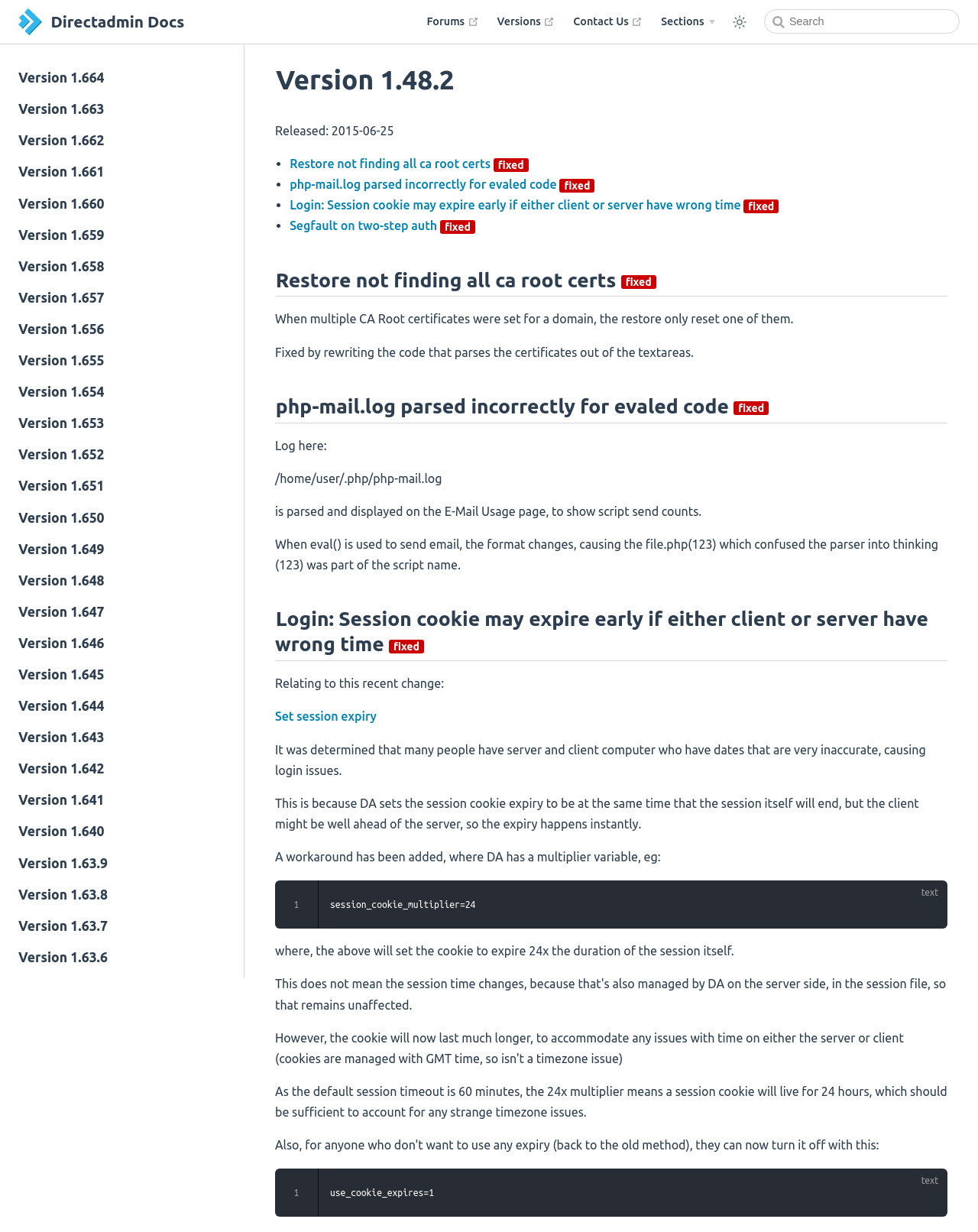Identify and extract the main heading from the webpage.

#
Version 1.48.2